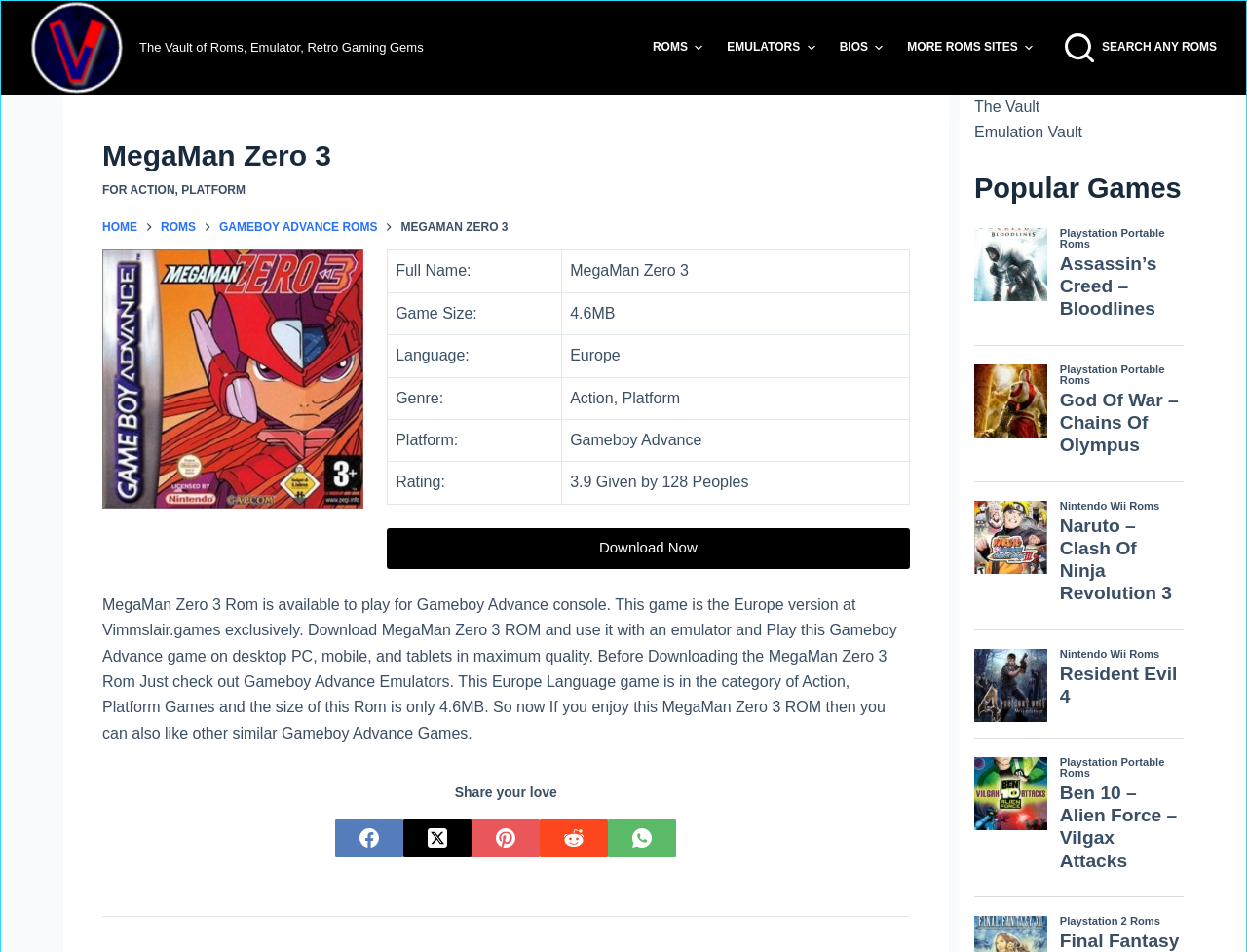Please identify the bounding box coordinates of the element's region that should be clicked to execute the following instruction: "Download MegaMan Zero 3 ROM". The bounding box coordinates must be four float numbers between 0 and 1, i.e., [left, top, right, bottom].

[0.31, 0.555, 0.729, 0.598]